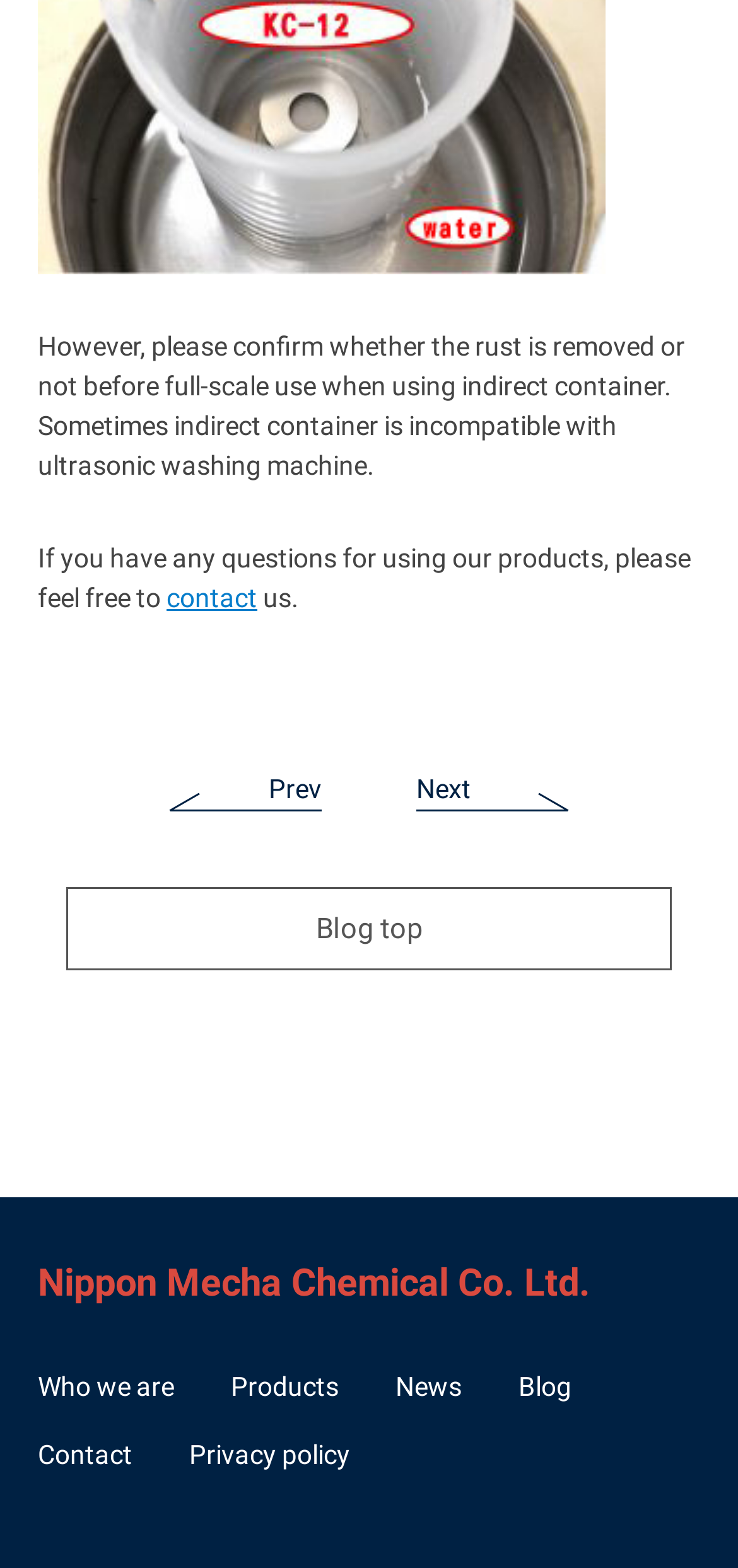Determine the bounding box coordinates of the UI element described by: "Security".

None